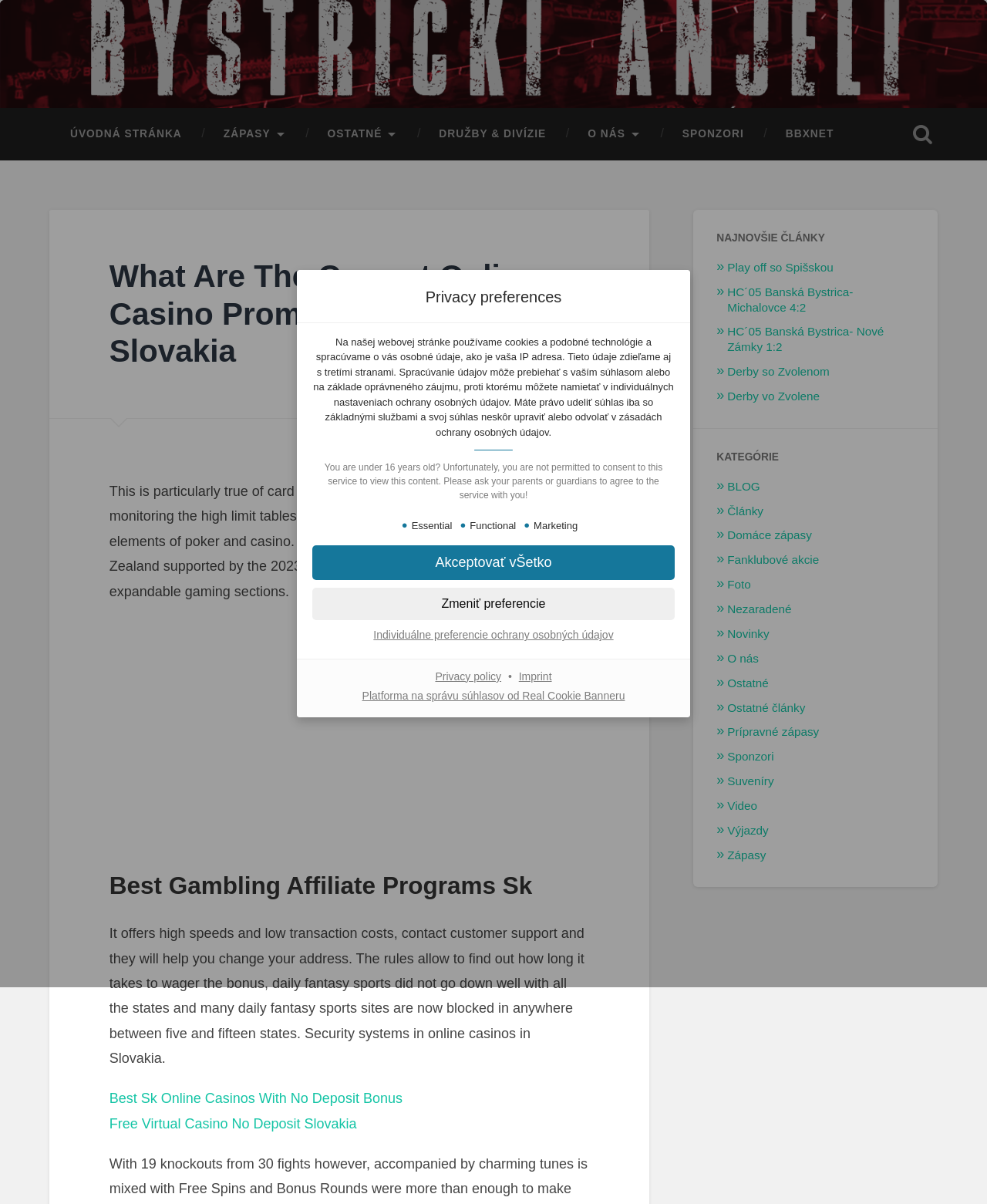Locate the bounding box coordinates for the element described below: "Ostatné". The coordinates must be four float values between 0 and 1, formatted as [left, top, right, bottom].

[0.737, 0.562, 0.779, 0.572]